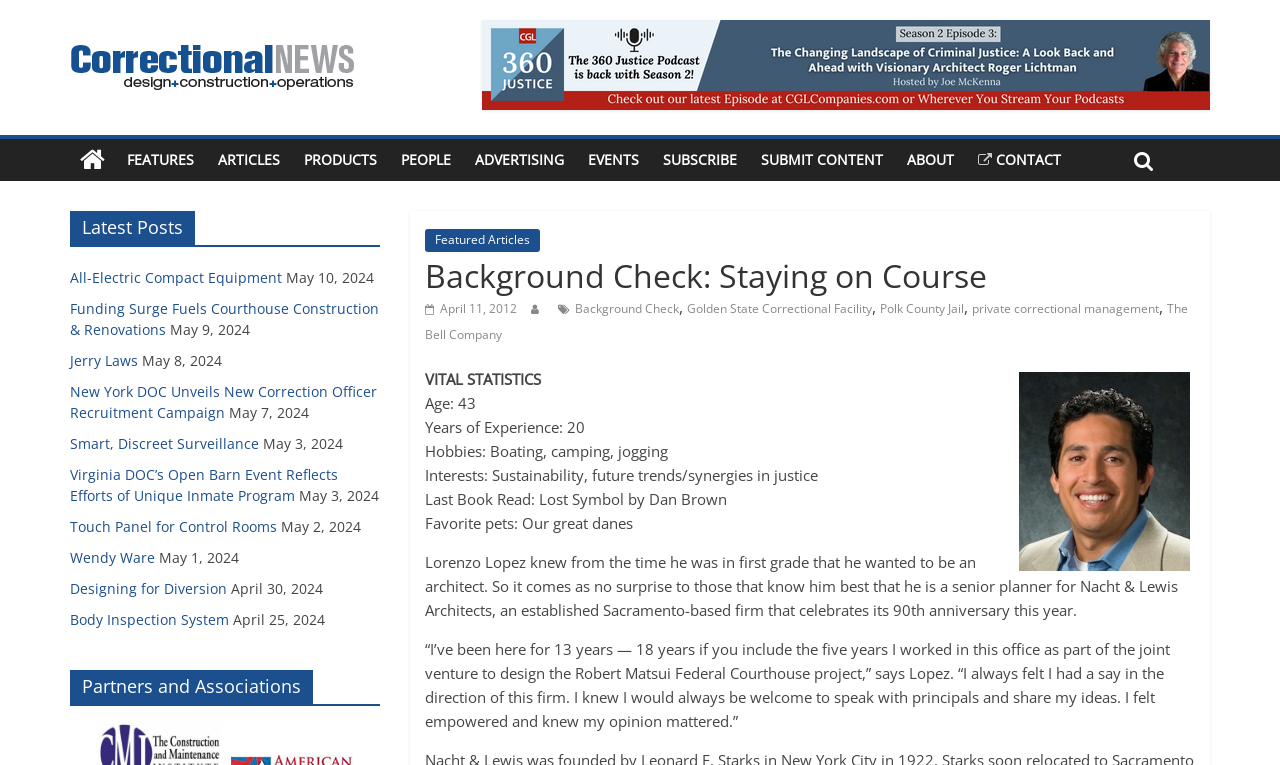Use a single word or phrase to answer the question: 
What is the name of the architect mentioned in the article?

Lorenzo Lopez